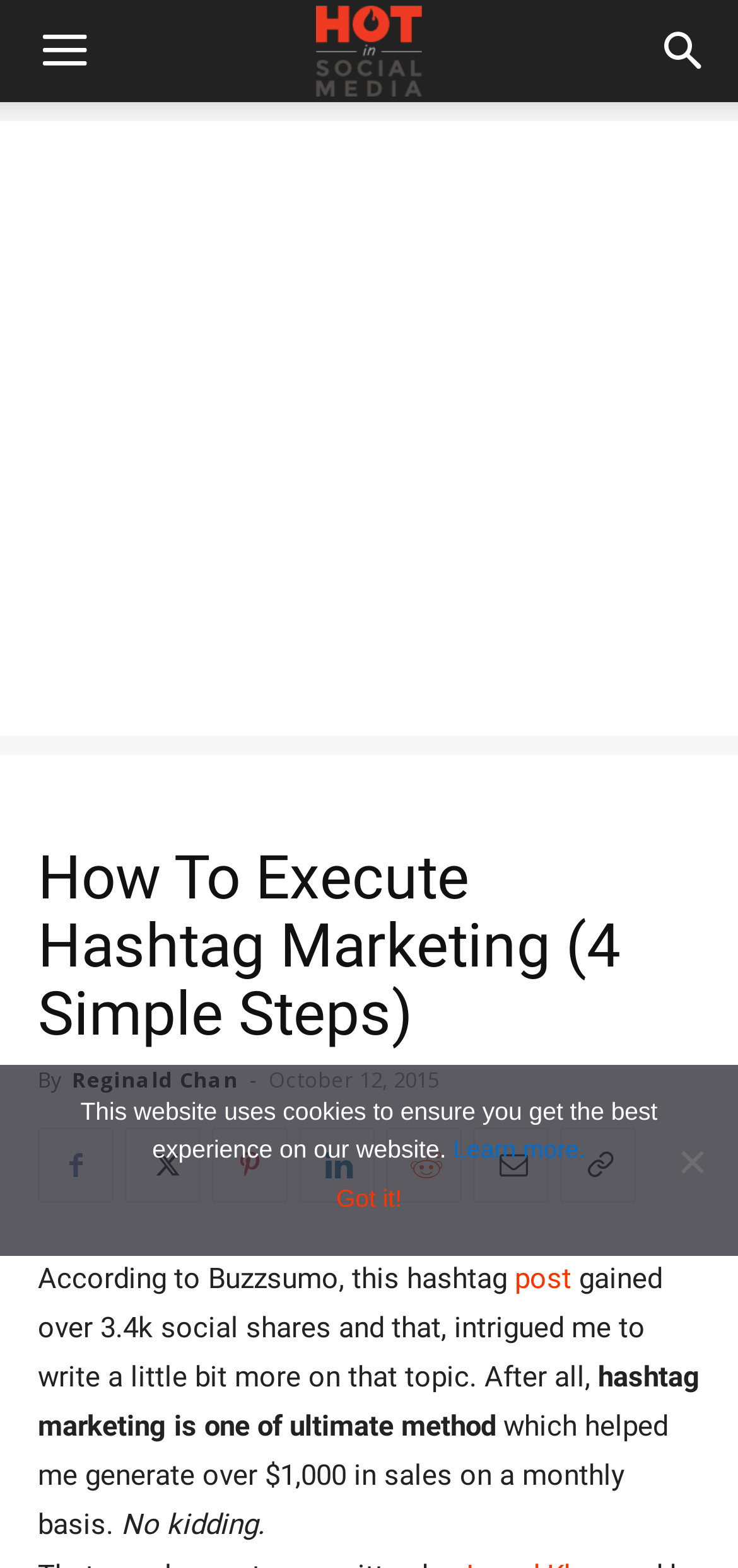Please specify the coordinates of the bounding box for the element that should be clicked to carry out this instruction: "Click the Menu button". The coordinates must be four float numbers between 0 and 1, formatted as [left, top, right, bottom].

[0.005, 0.0, 0.169, 0.065]